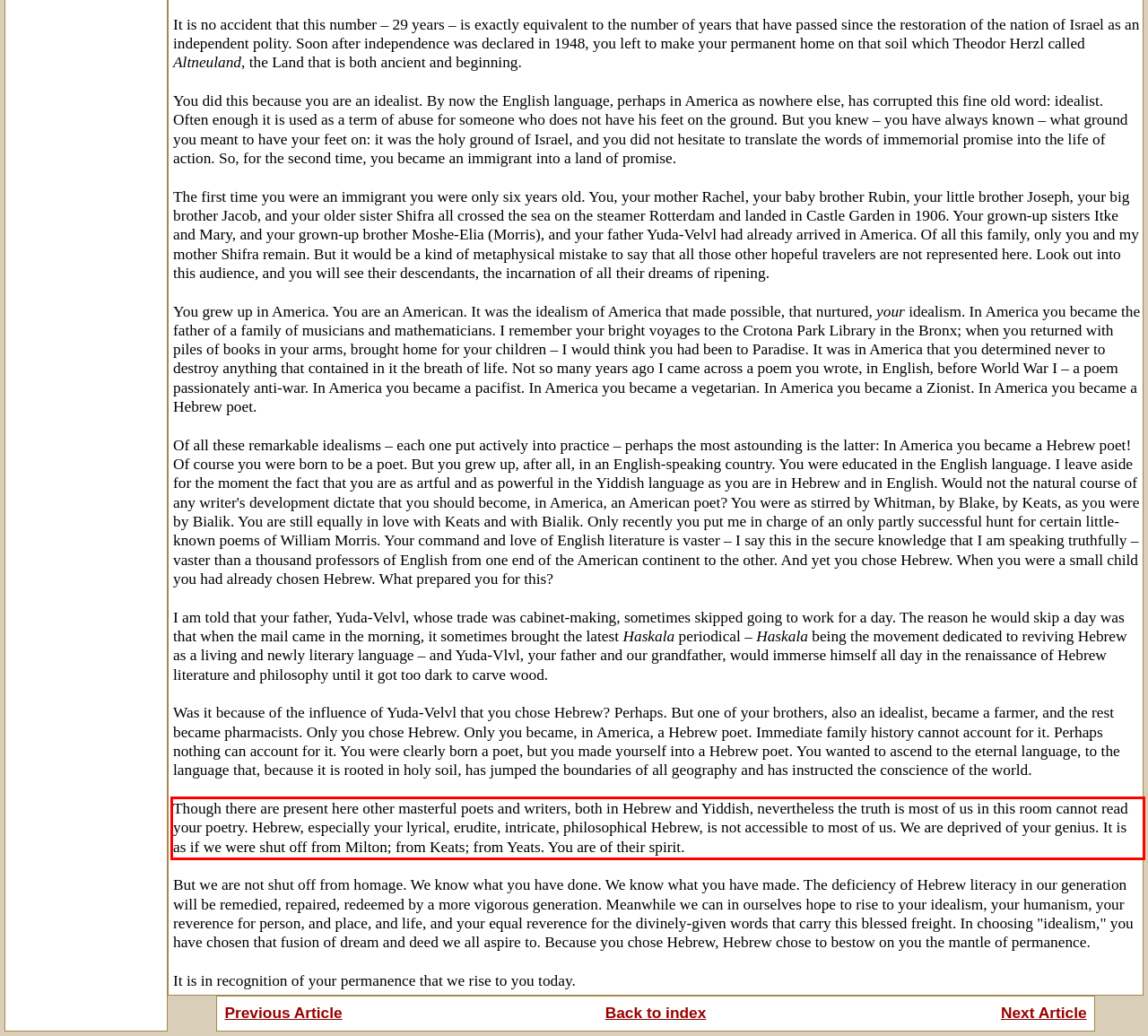Analyze the screenshot of the webpage that features a red bounding box and recognize the text content enclosed within this red bounding box.

Though there are present here other masterful poets and writers, both in Hebrew and Yiddish, nevertheless the truth is most of us in this room cannot read your poetry. Hebrew, especially your lyrical, erudite, intricate, philosophical Hebrew, is not accessible to most of us. We are deprived of your genius. It is as if we were shut off from Milton; from Keats; from Yeats. You are of their spirit.